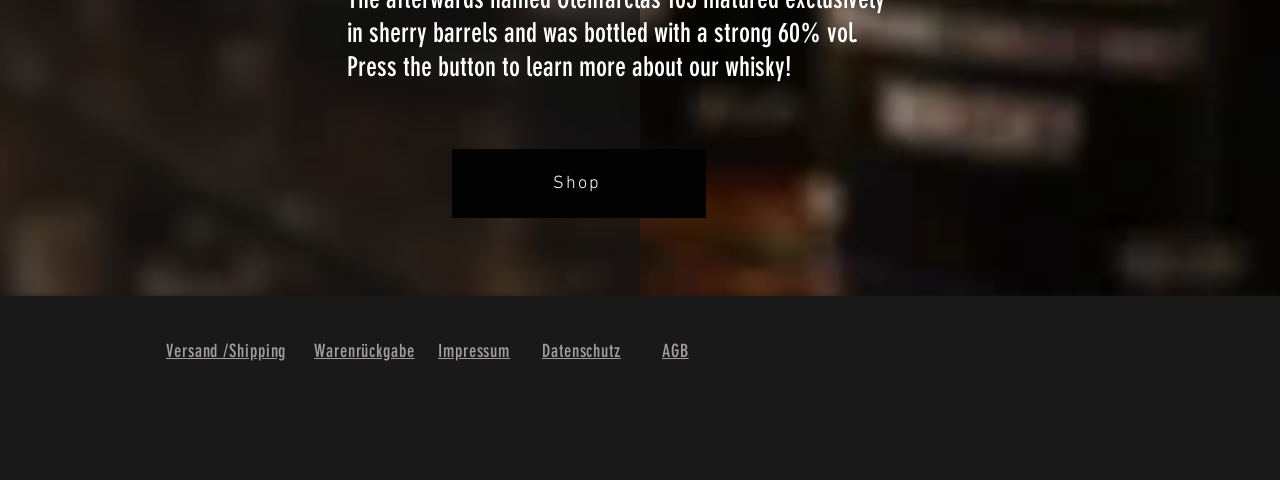How many elements are directly under the Root Element?
Using the visual information, answer the question in a single word or phrase.

2